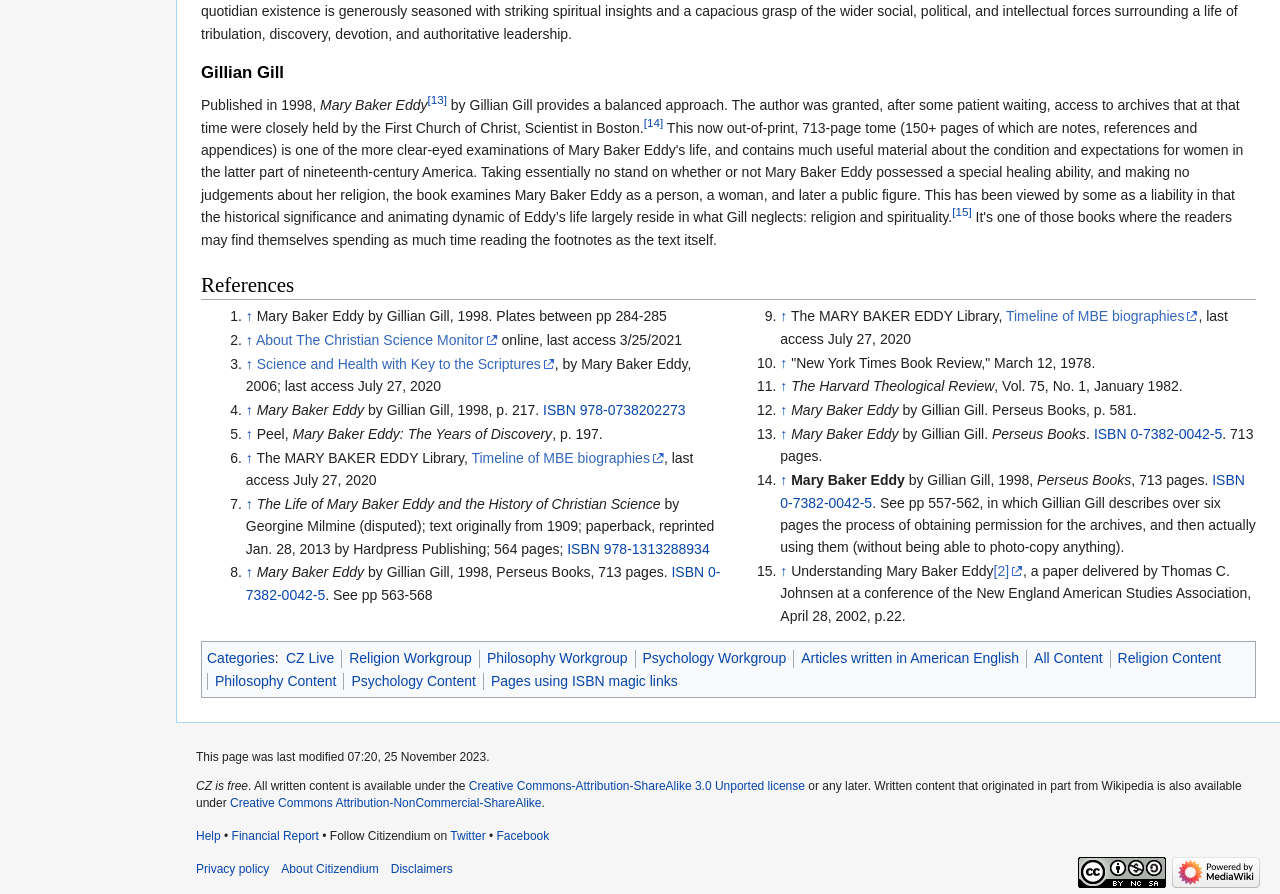Calculate the bounding box coordinates for the UI element based on the following description: "Creative Commons Attribution-NonCommercial-ShareAlike". Ensure the coordinates are four float numbers between 0 and 1, i.e., [left, top, right, bottom].

[0.18, 0.89, 0.423, 0.906]